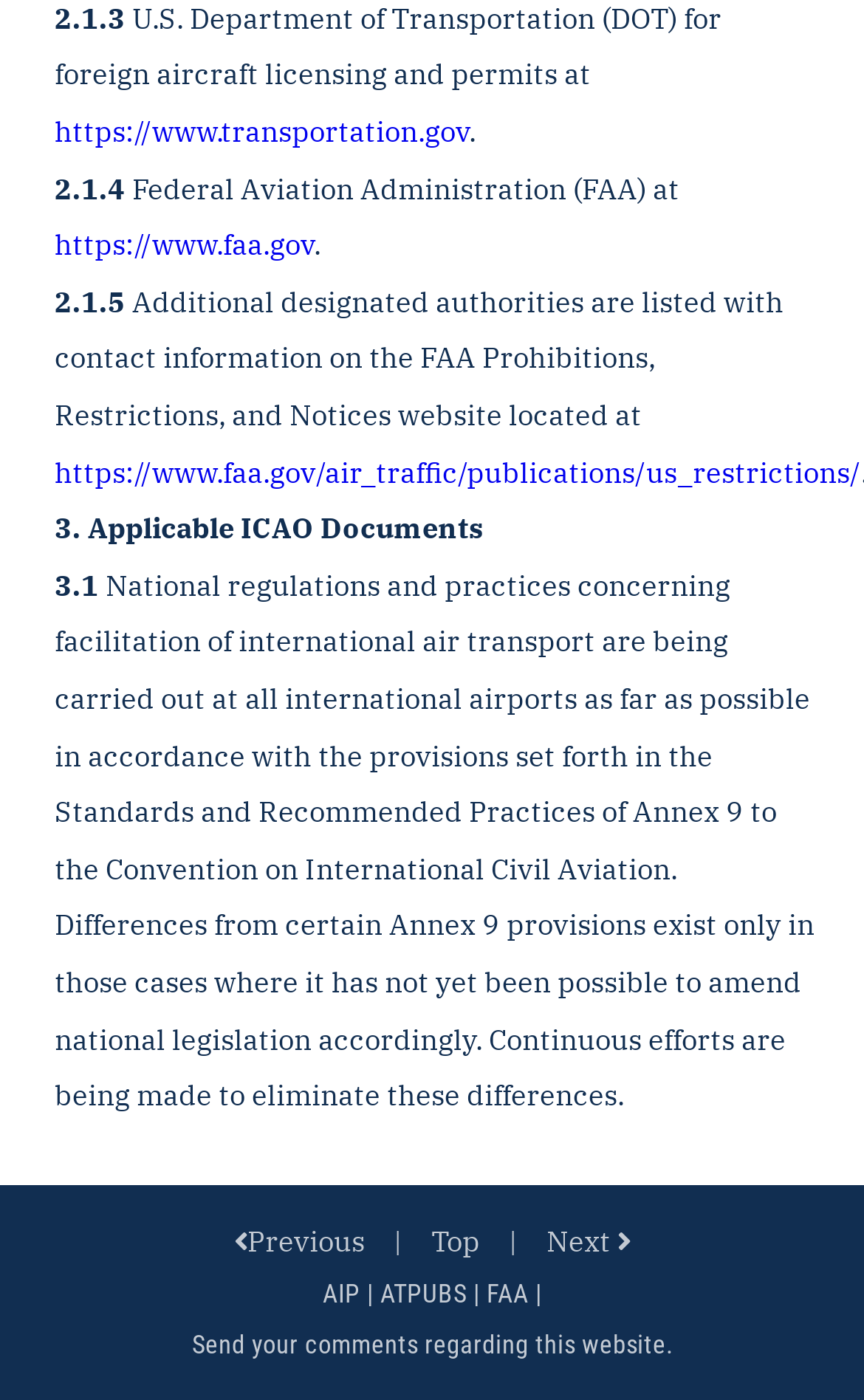Show the bounding box coordinates of the region that should be clicked to follow the instruction: "Send comments regarding this website."

[0.222, 0.95, 0.778, 0.972]